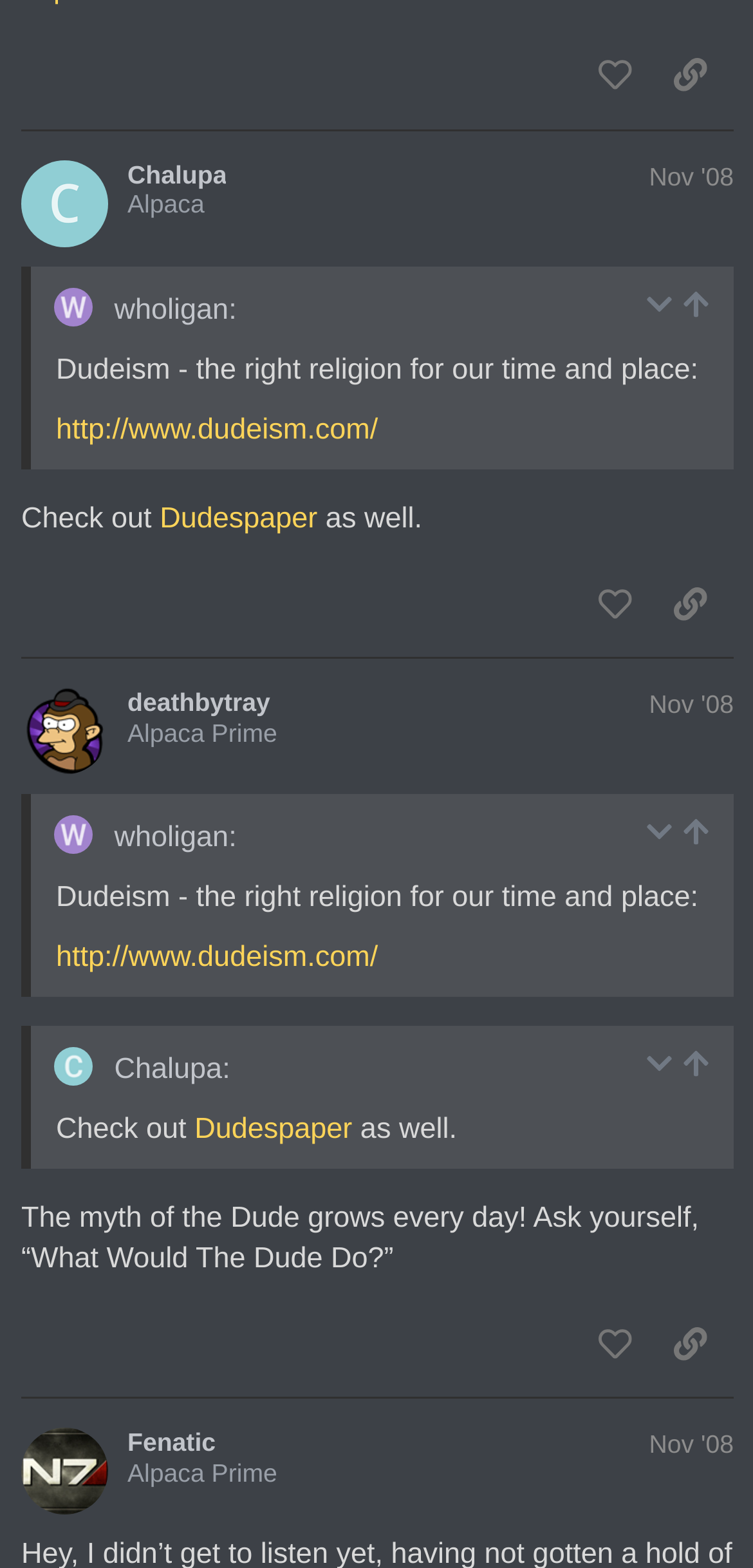With reference to the screenshot, provide a detailed response to the question below:
What is the topic of discussion in post #6?

By analyzing the content of post #6, it appears that the topic of discussion is Dudeism, a religion or philosophy that is being promoted or discussed by the user. The post contains a link to the Dudeism website and a quote about the religion.